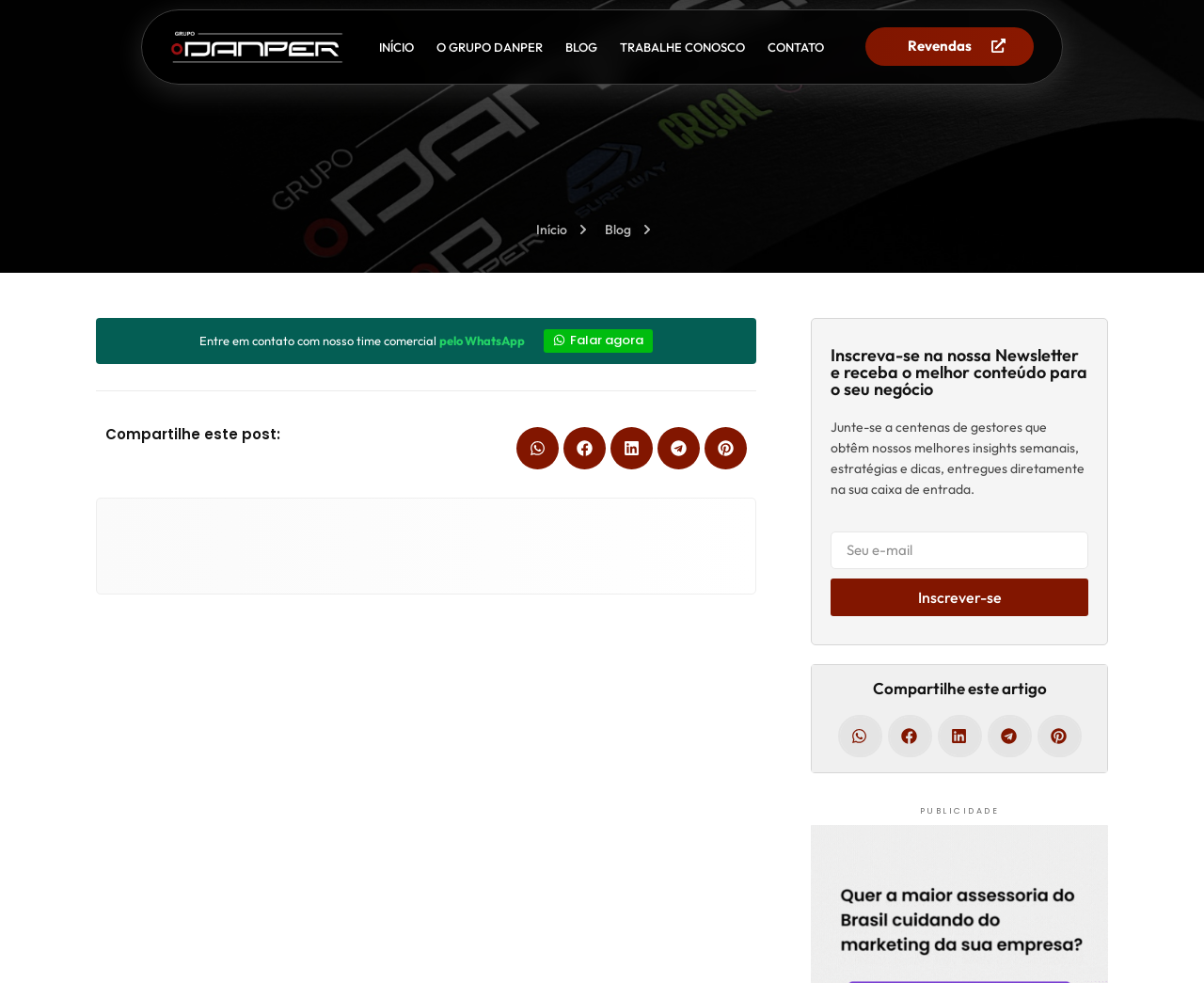Identify and provide the bounding box coordinates of the UI element described: "O GRUPO DANPER". The coordinates should be formatted as [left, top, right, bottom], with each number being a float between 0 and 1.

[0.354, 0.026, 0.461, 0.07]